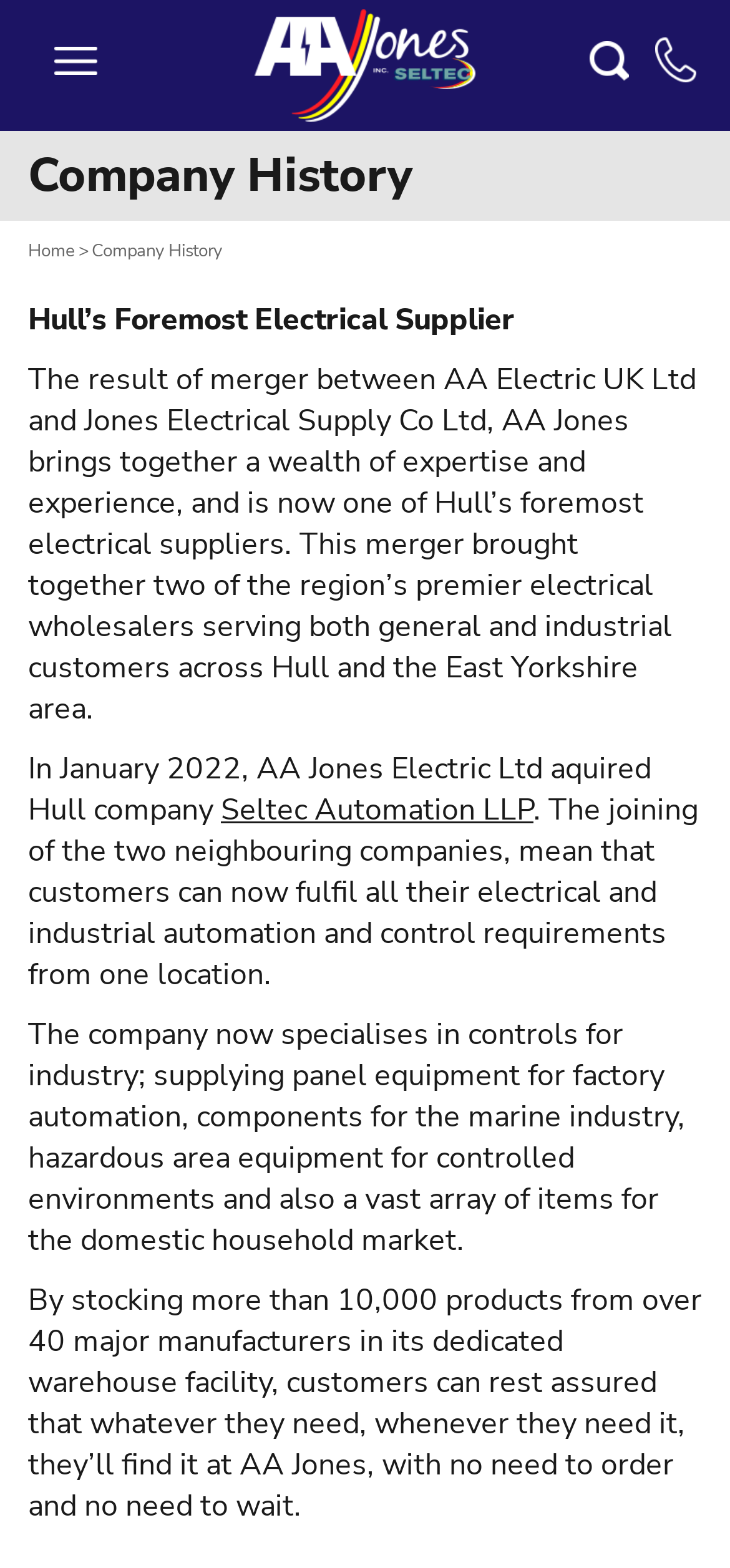What is the name of the company?
Provide a comprehensive and detailed answer to the question.

The company name can be found in the link element with the text 'AA Jones Electric' at the top of the page, which is also the logo of the company.